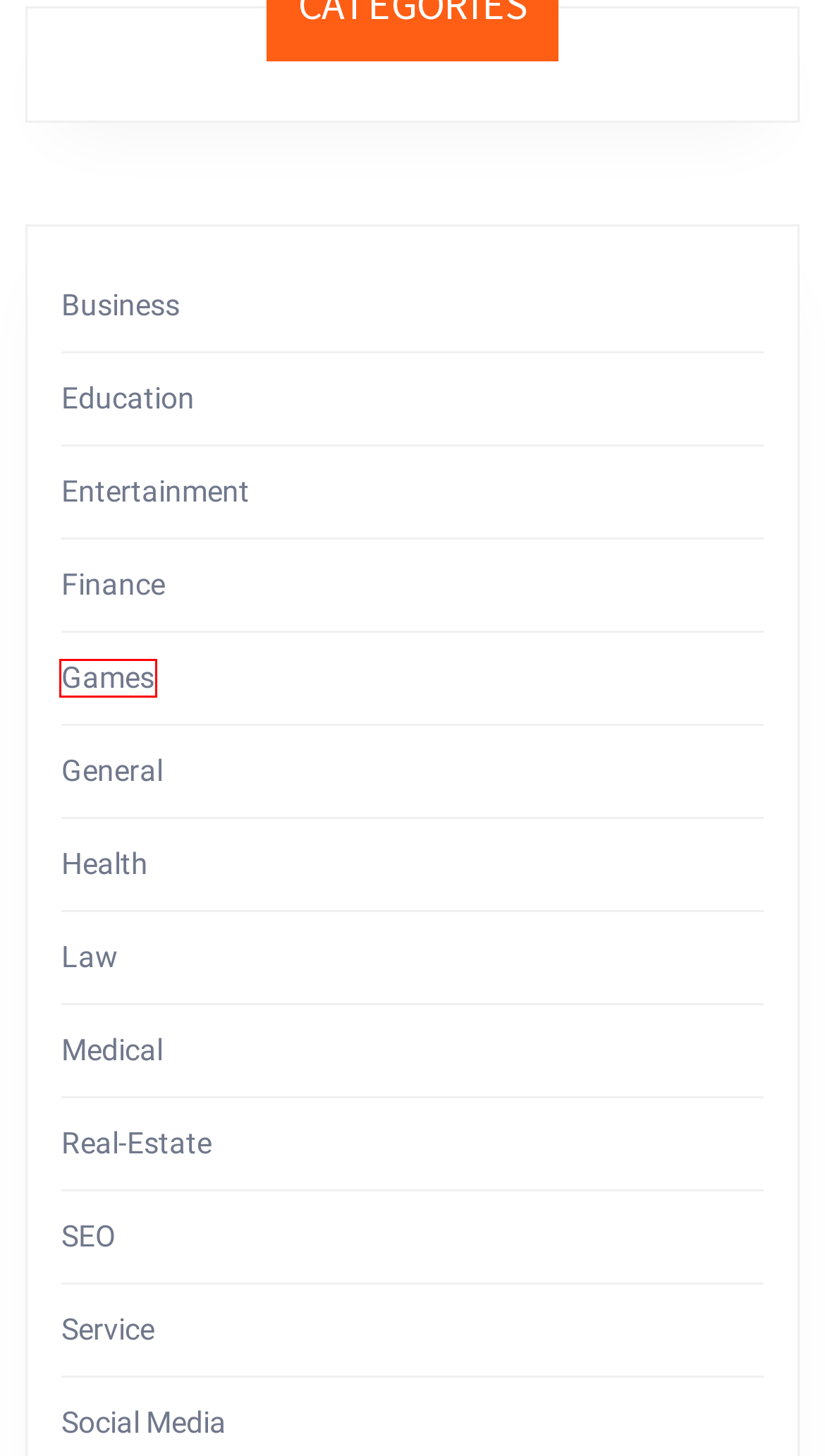You have received a screenshot of a webpage with a red bounding box indicating a UI element. Please determine the most fitting webpage description that matches the new webpage after clicking on the indicated element. The choices are:
A. Finance – The Wasp Factory
B. Entertainment – The Wasp Factory
C. Medical – The Wasp Factory
D. Games – The Wasp Factory
E. Health – The Wasp Factory
F. General – The Wasp Factory
G. Social Media – The Wasp Factory
H. Law – The Wasp Factory

D